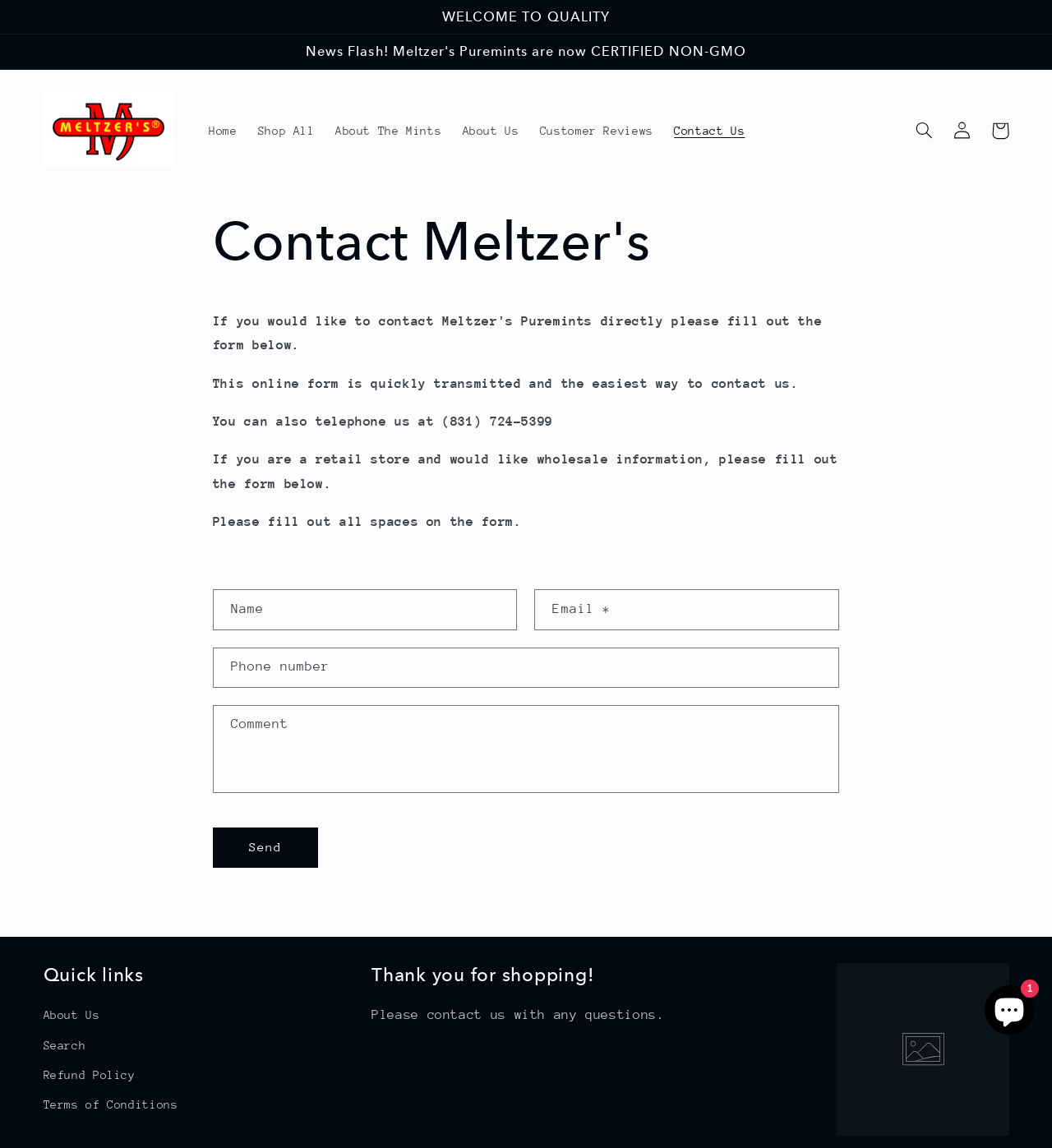From the given element description: "aria-label="Search"", find the bounding box for the UI element. Provide the coordinates as four float numbers between 0 and 1, in the order [left, top, right, bottom].

[0.861, 0.097, 0.897, 0.13]